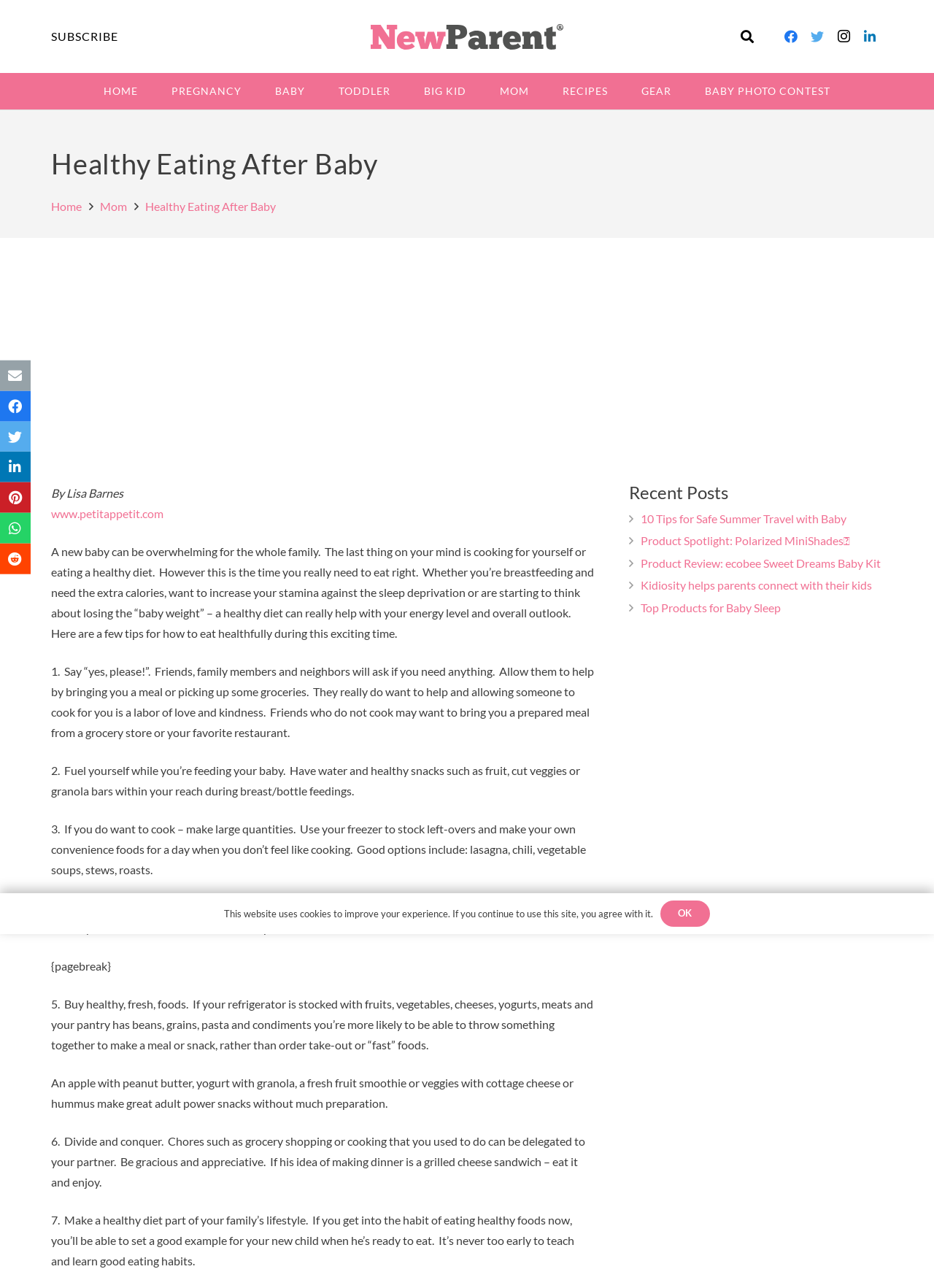Articulate a complete and detailed caption of the webpage elements.

This webpage is about healthy eating after having a baby, specifically targeting new parents. At the top, there is a navigation menu with links to various sections, including "Home", "Pregnancy", "Baby", "Toddler", "Big Kid", "Mom", "Recipes", "Gear", and "Baby Photo Contest". Below the navigation menu, there is a heading that reads "Healthy Eating After Baby" and a logo for the website "newparent" on the left side.

On the right side, there are social media links to Facebook, Twitter, Instagram, and LinkedIn, as well as a search bar and a "Close" button. Below the heading, there is a brief introduction to the importance of healthy eating for new parents, written by Lisa Barnes from petitappetit.com.

The main content of the webpage is divided into seven sections, each providing a tip for healthy eating during the post-baby period. The tips include accepting help from friends and family, fueling oneself while feeding the baby, cooking in large quantities, ordering groceries online, buying healthy and fresh foods, dividing household chores, and making healthy eating a part of the family's lifestyle.

Throughout the webpage, there are two advertisements, one on the top-right side and another at the bottom-right side. There are also links to share the article on various social media platforms and via email.

At the bottom of the webpage, there is a section titled "Recent Posts" that lists four recent articles, including "10 Tips for Safe Summer Travel with Baby", "Product Spotlight: Polarized MiniShades", "Product Review: ecobee Sweet Dreams Baby Kit", and "Kidiosity helps parents connect with their kids". Finally, there is a cookie policy notification at the bottom of the webpage.